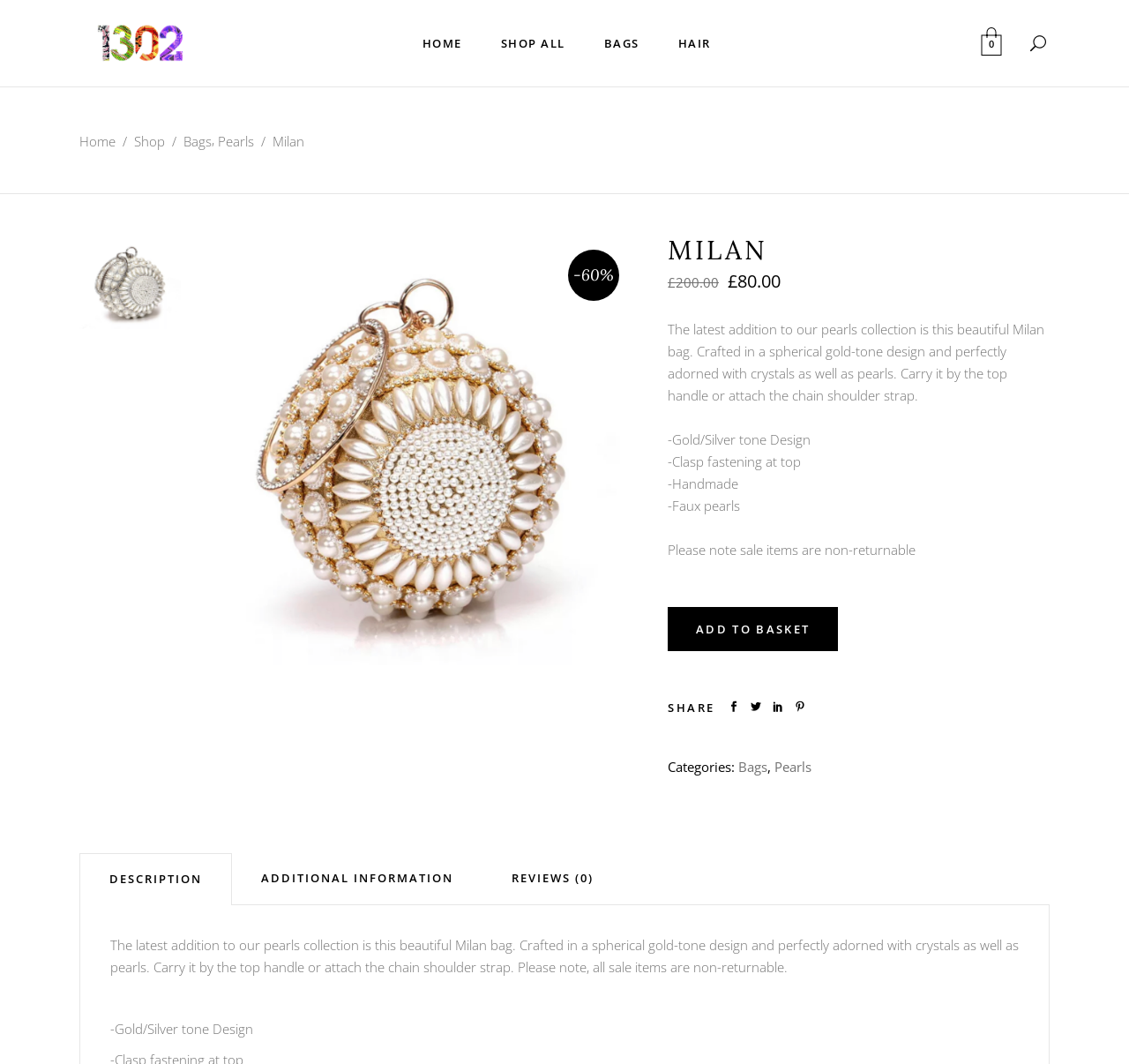Please find the bounding box for the UI component described as follows: "Reviews (0)".

[0.427, 0.802, 0.552, 0.849]